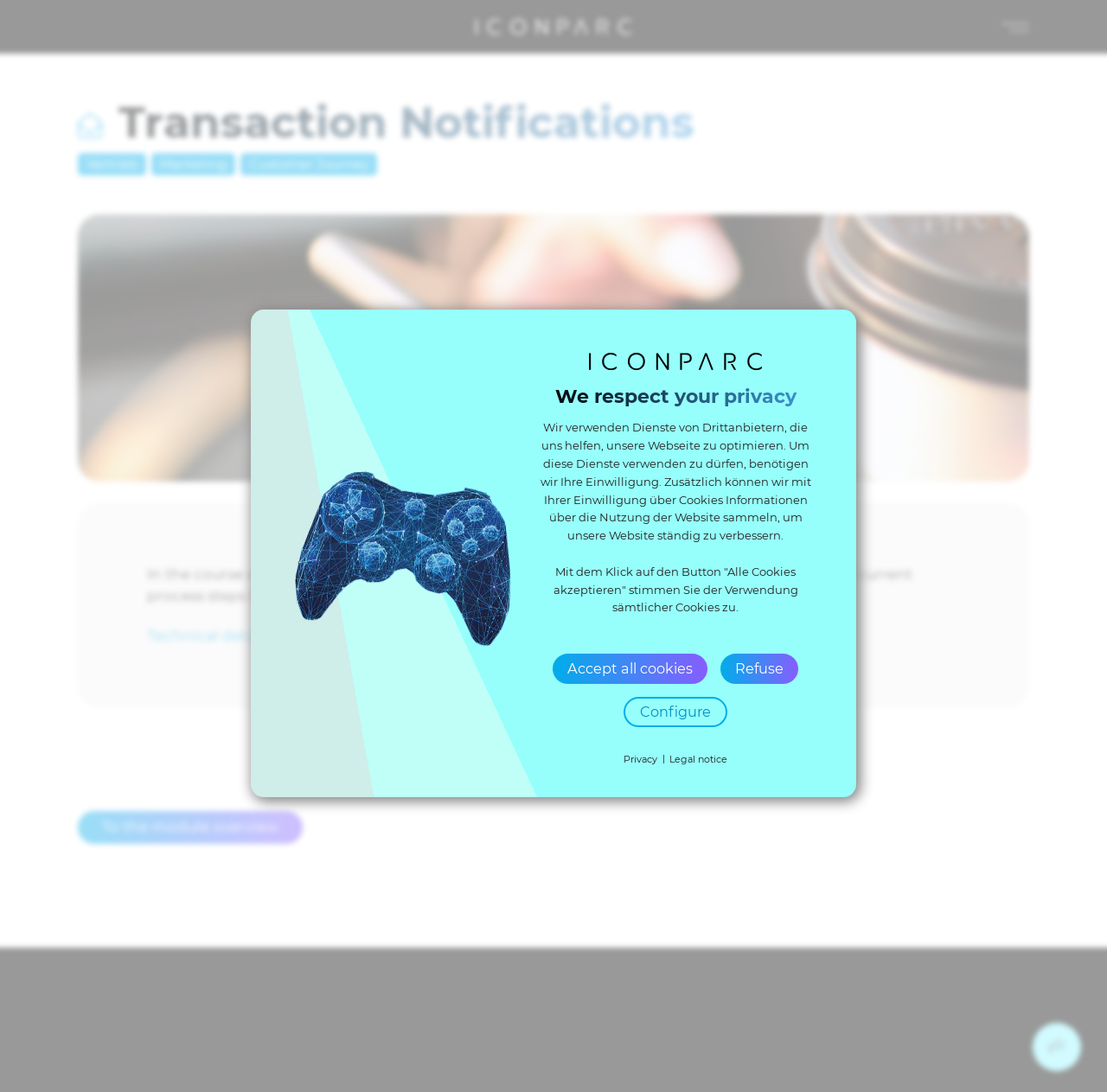Using the information in the image, could you please answer the following question in detail:
What is the company name in the top-left corner?

I found the company name by looking at the top-left corner of the webpage, where I saw a link and an image with the same text 'ICONPARC GmbH'.